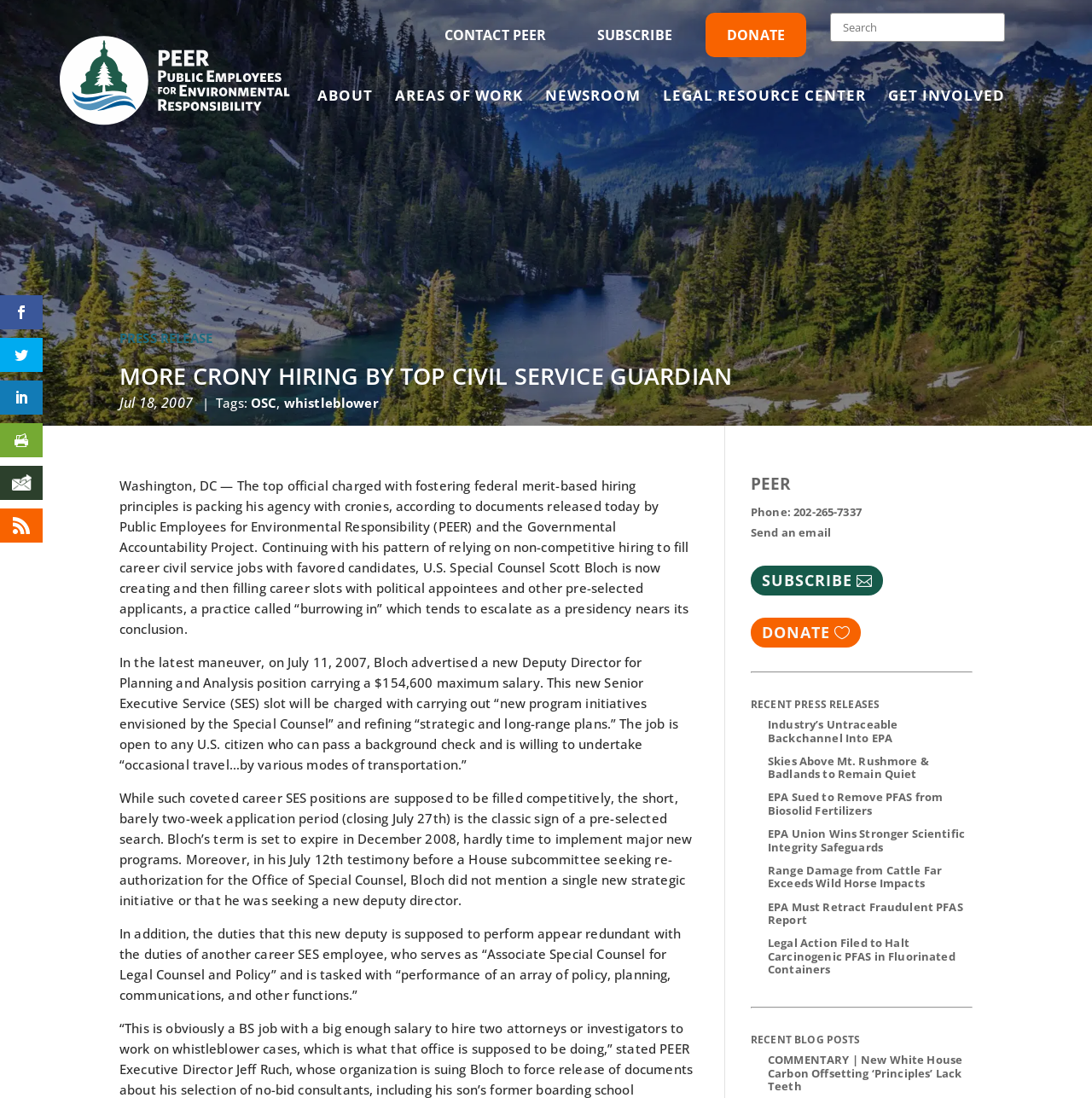Please determine the bounding box coordinates of the element's region to click for the following instruction: "Read the press release".

[0.109, 0.316, 0.67, 0.357]